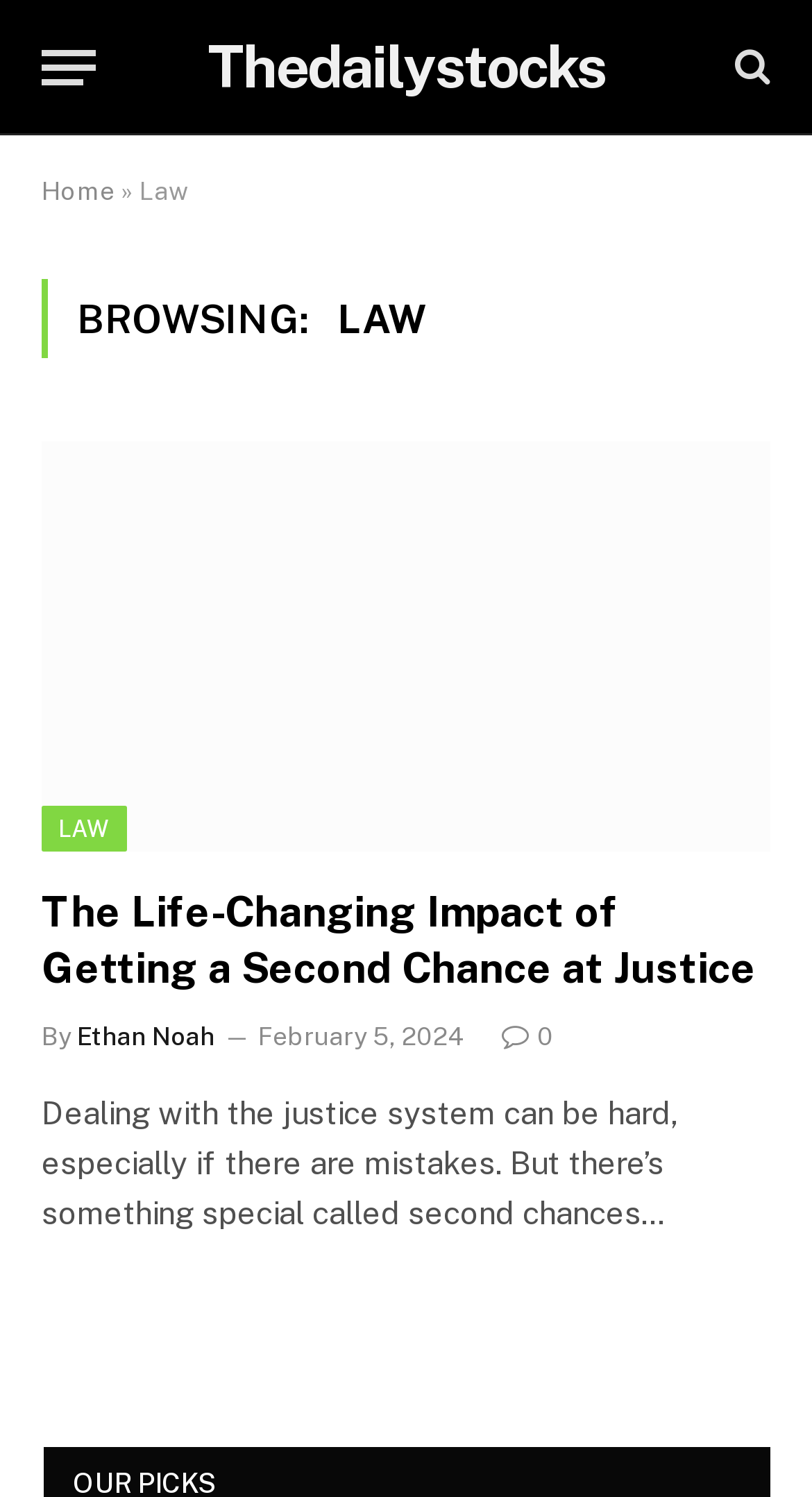Please mark the clickable region by giving the bounding box coordinates needed to complete this instruction: "Check the publication date of the article".

[0.318, 0.682, 0.572, 0.702]